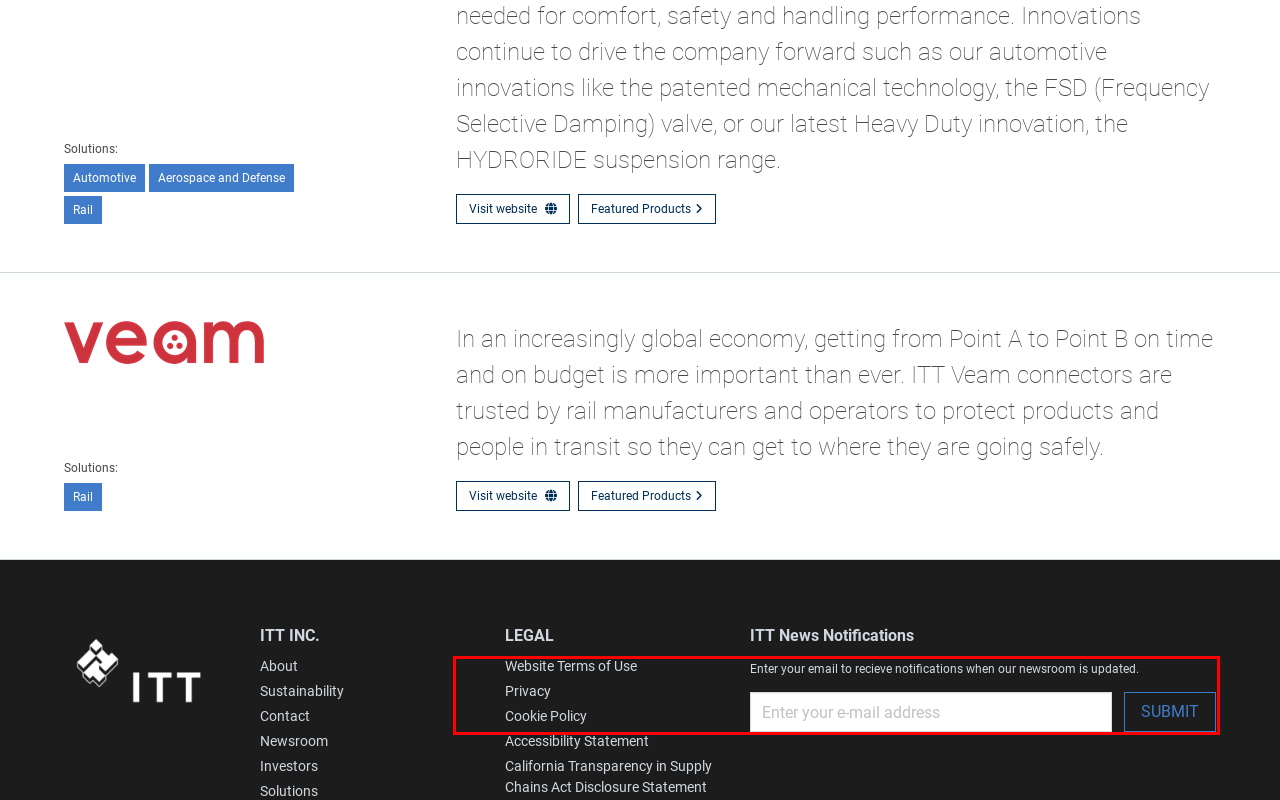Identify the text inside the red bounding box on the provided webpage screenshot by performing OCR.

Power Plates are customized, high power, harsh environment solution for rail applications where minimized footprints and simple coupling and un-coupling are critical. They are ideal for connecting railcars to bogies and other high powered applications.